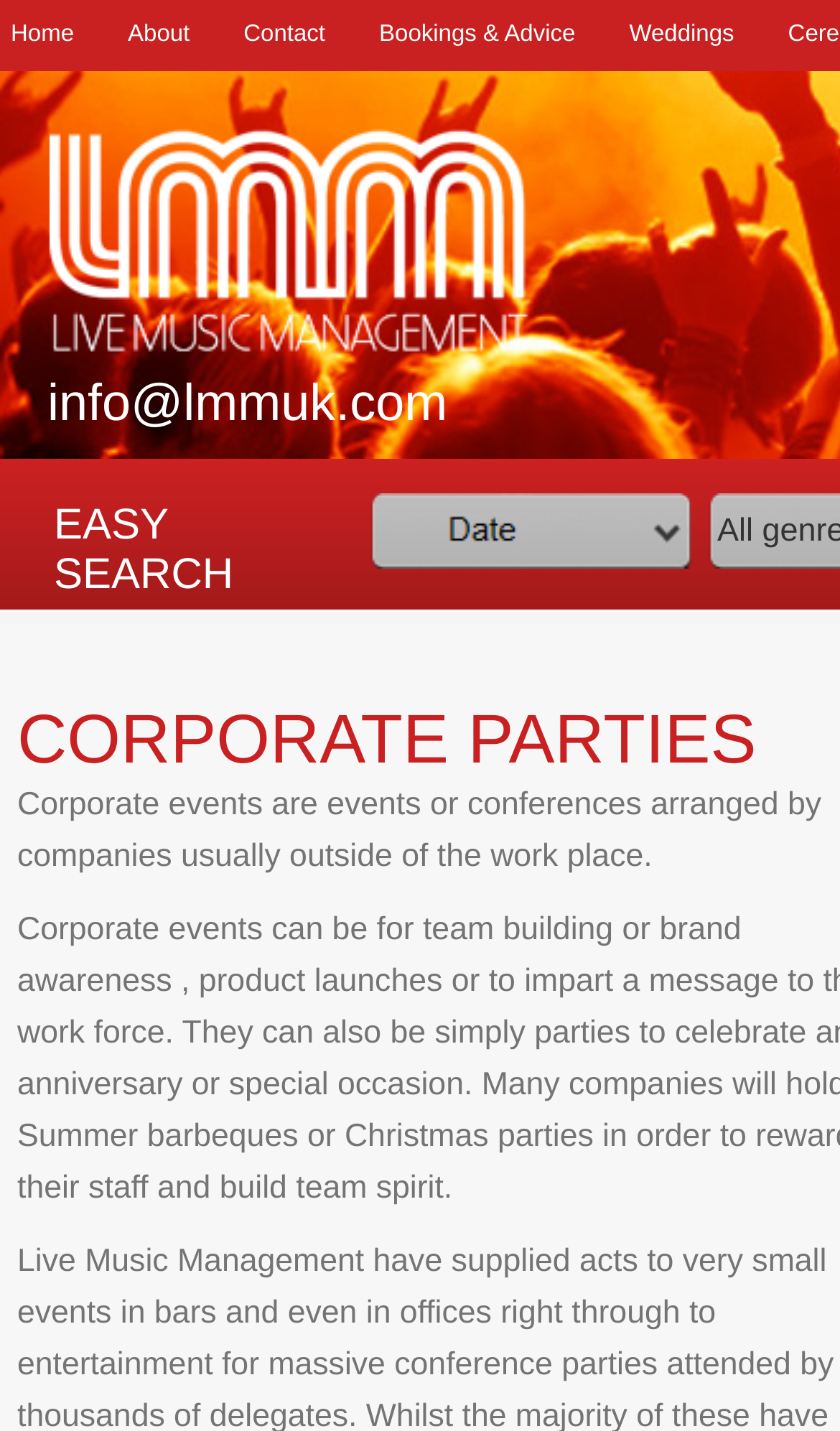Provide a comprehensive description of the webpage.

This webpage is about corporate events in the UK. At the top left, there is a navigation menu with five links: "Home", "About", "Contact", "Bookings & Advice", and "Weddings", arranged horizontally. Below the navigation menu, there is a logo or icon with a link, positioned at the top center of the page. 

To the right of the logo, there is a contact email "info@lmmuk.com" in the form of a link. Below the logo and the contact email, there is a search bar with a label "EASY SEARCH" on the left and a text input field on the right. 

The main content of the page starts below the search bar, with a paragraph of text that defines what corporate events are, stating that they are events or conferences arranged by companies usually outside of the work place.